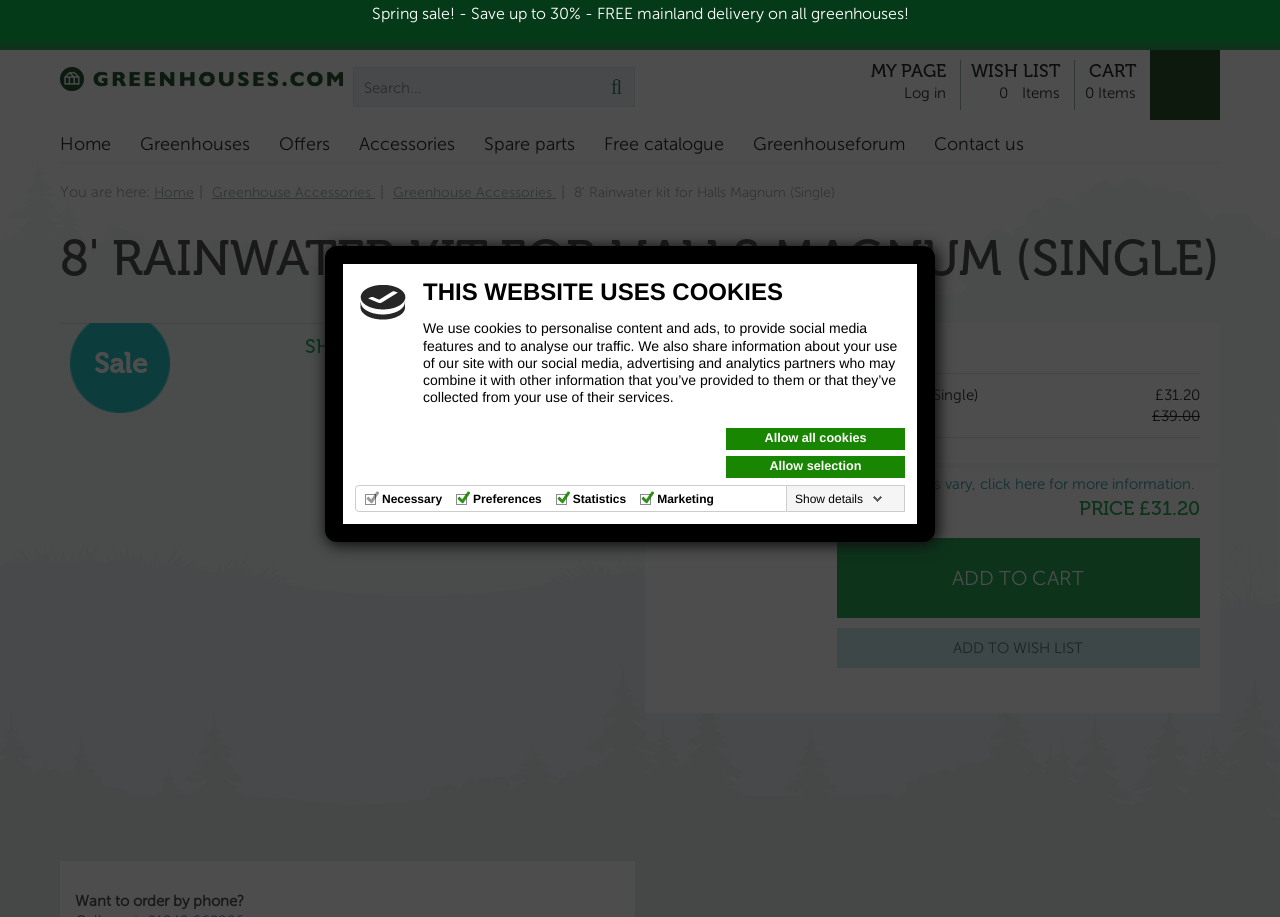Give a one-word or one-phrase response to the question:
What is the phone ordering option?

Want to order by phone?